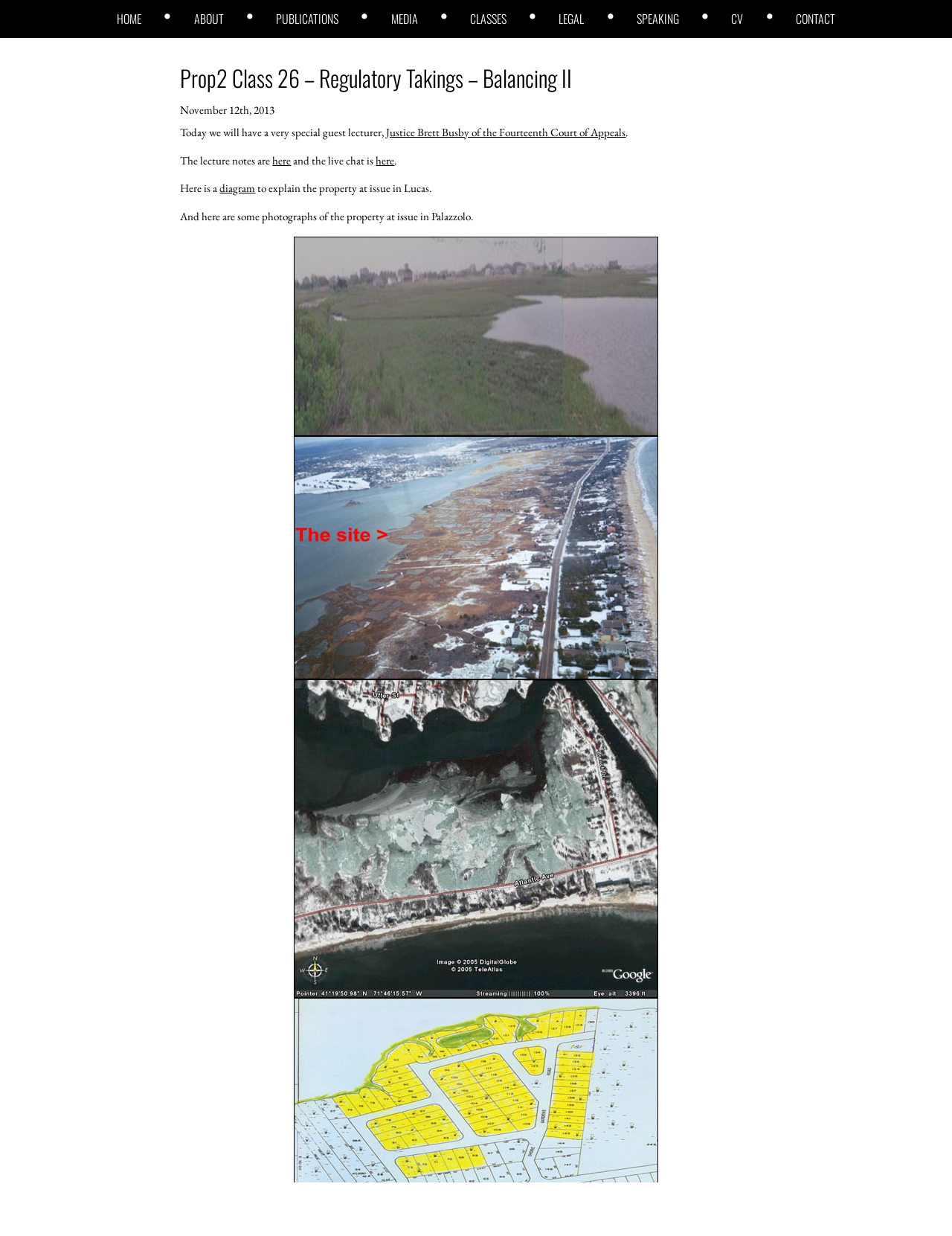Please find the bounding box coordinates for the clickable element needed to perform this instruction: "view palazzolo3 image".

[0.189, 0.2, 0.811, 0.362]